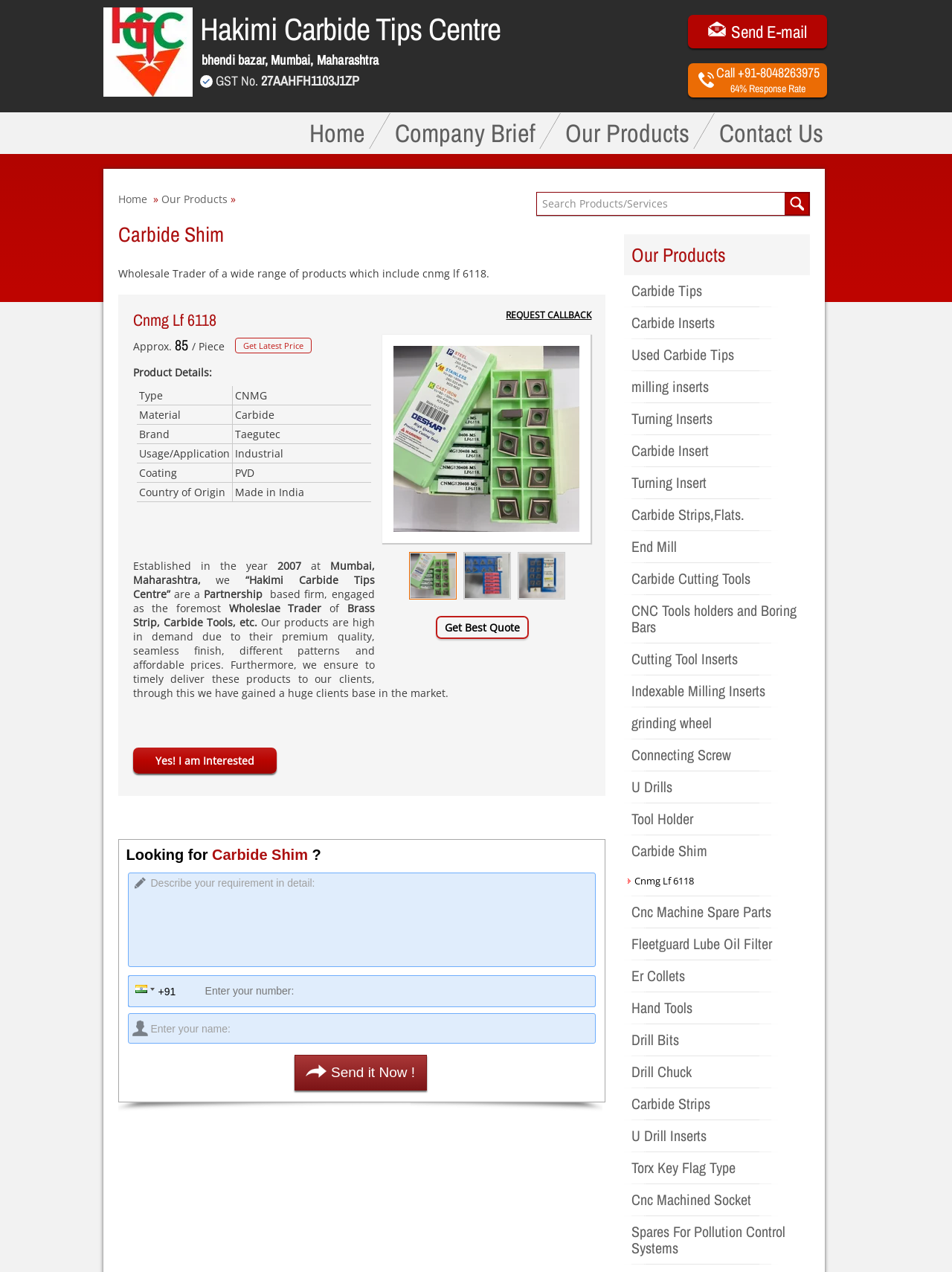Find the bounding box coordinates of the clickable area that will achieve the following instruction: "Click on 'Narkevicius65754'".

None